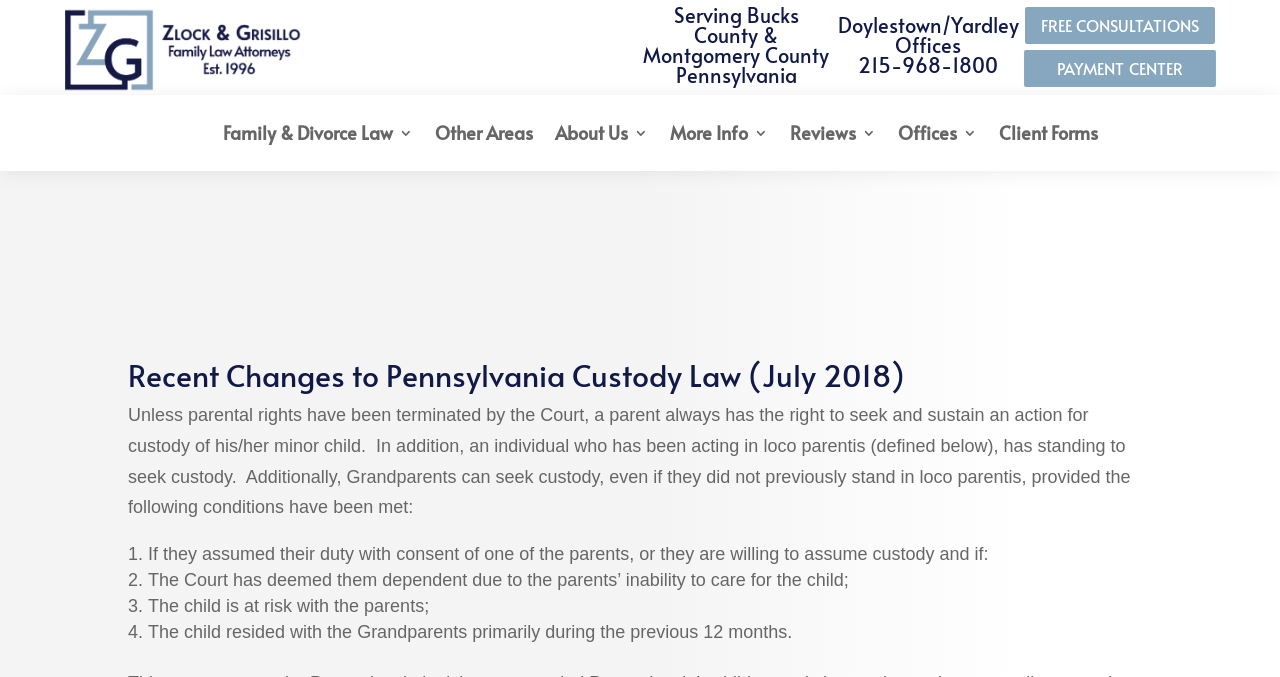Find and provide the bounding box coordinates for the UI element described with: "Proudly powered by WordPress".

None